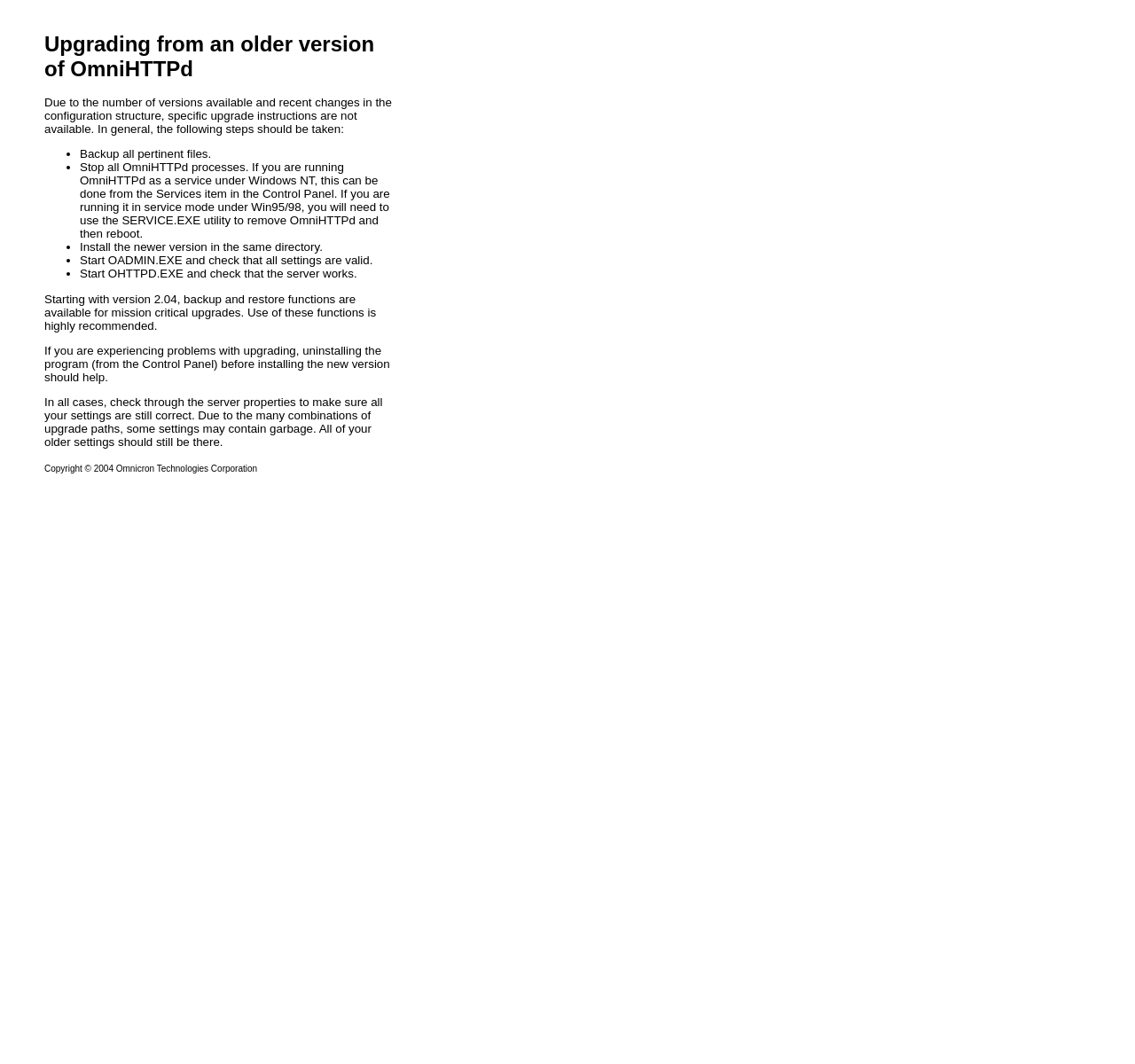Provide a one-word or one-phrase answer to the question:
What is the purpose of backing up files?

Before upgrading OmniHTTPd